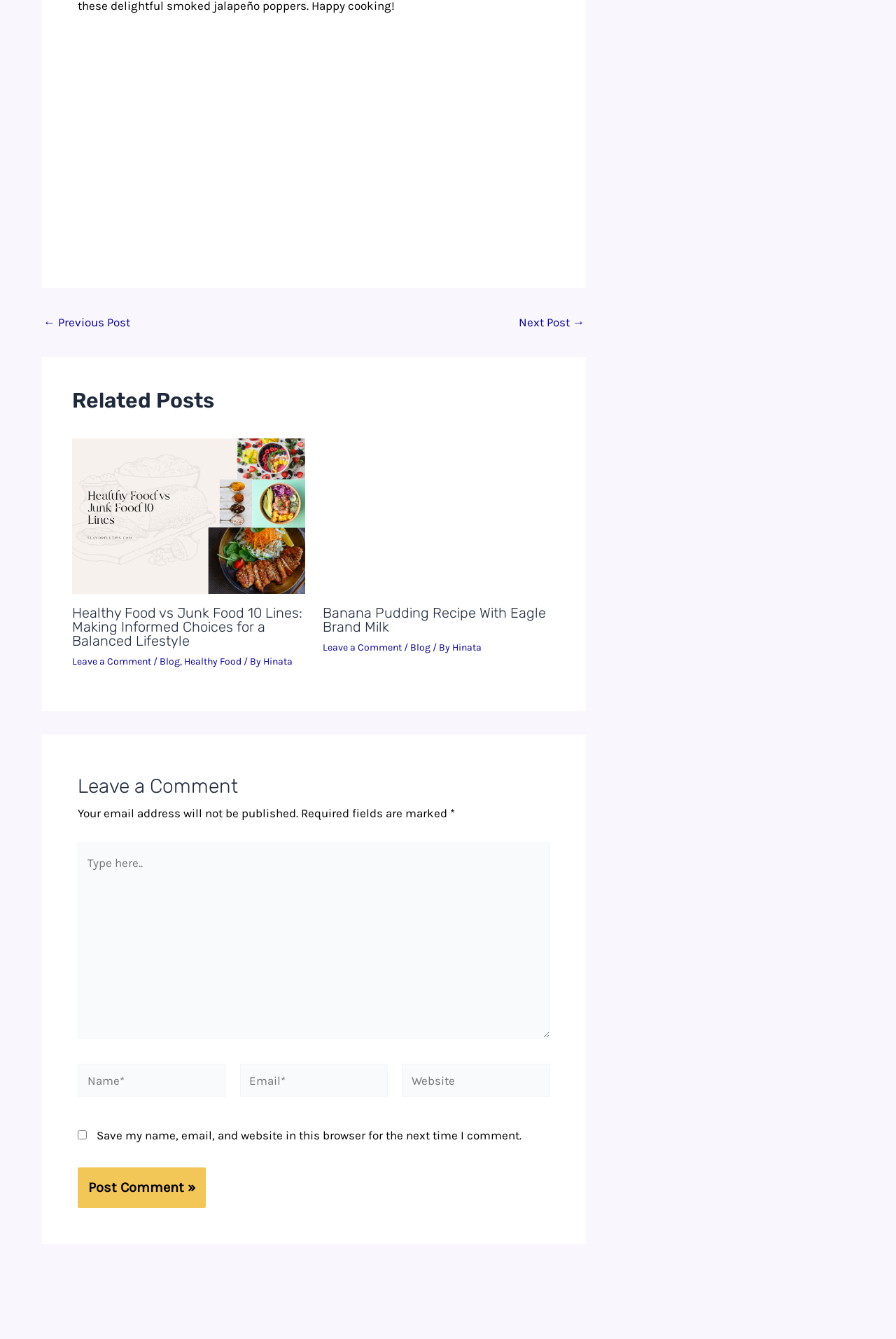Given the description Blog, predict the bounding box coordinates of the UI element. Ensure the coordinates are in the format (top-left x, top-left y, bottom-right x, bottom-right y) and all values are between 0 and 1.

[0.178, 0.49, 0.2, 0.499]